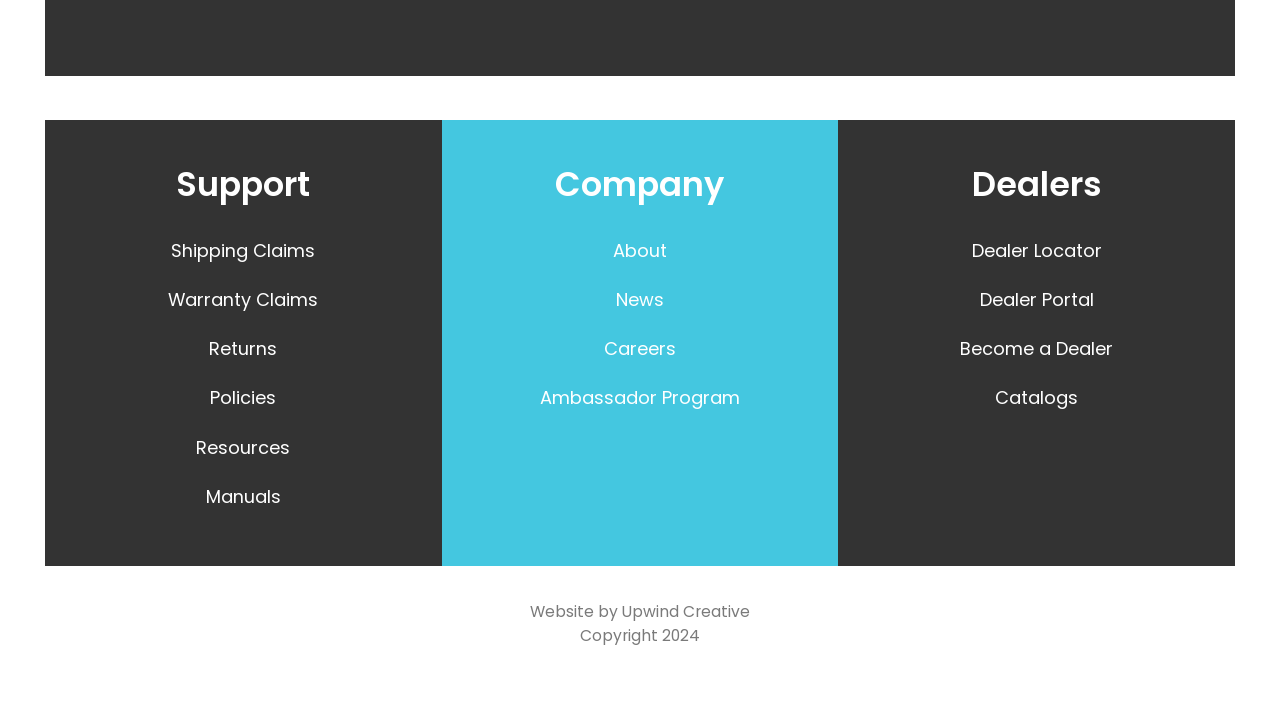Answer succinctly with a single word or phrase:
How many categories are under Support?

5